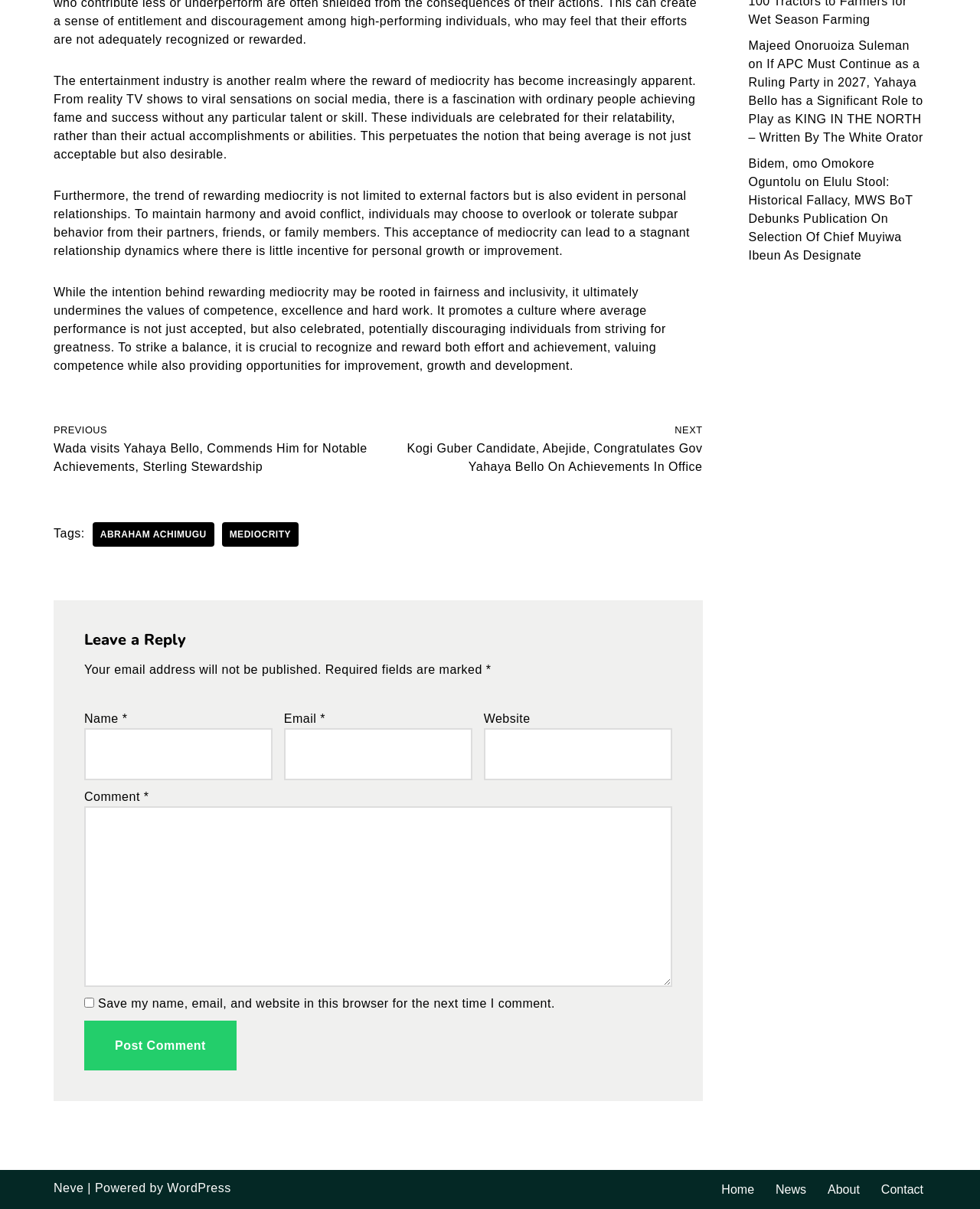Please answer the following question using a single word or phrase: 
What is the name of the author of the article?

Majeed Onoruoiza Suleman